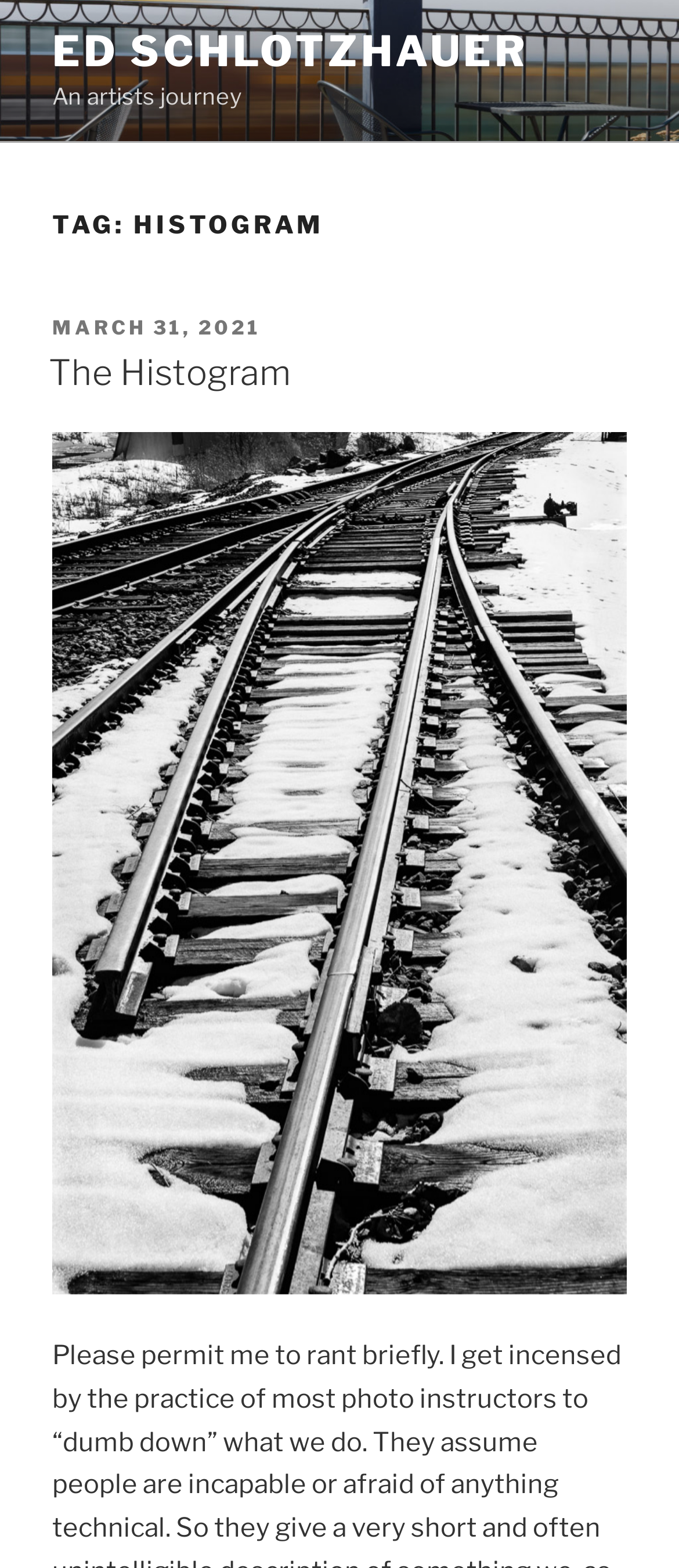How many images are on the webpage?
Based on the image, answer the question with as much detail as possible.

There is only one image on the webpage, which is located at the bottom of the webpage and is described as 'Very high contrast; bifurcated histogram.'